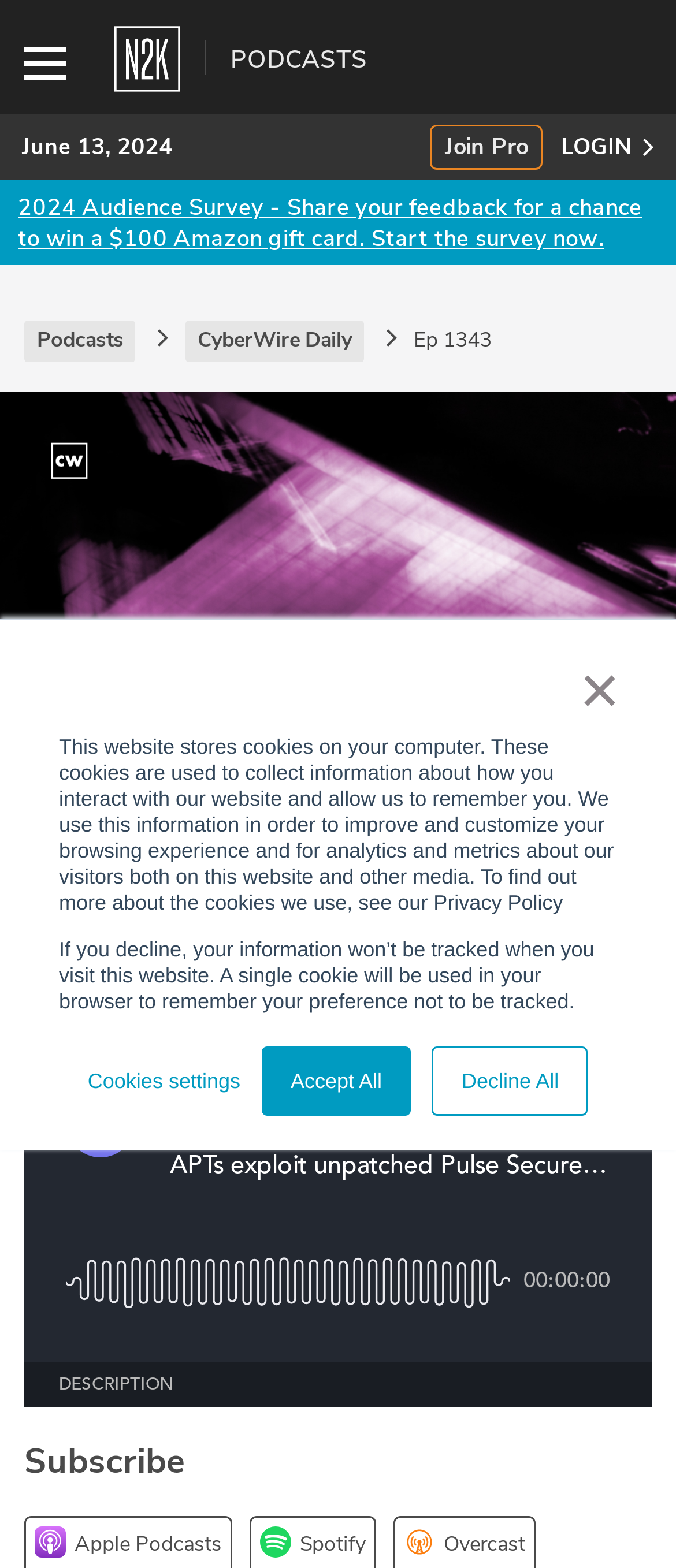Determine the coordinates of the bounding box for the clickable area needed to execute this instruction: "Search the site".

[0.047, 0.089, 0.953, 0.134]